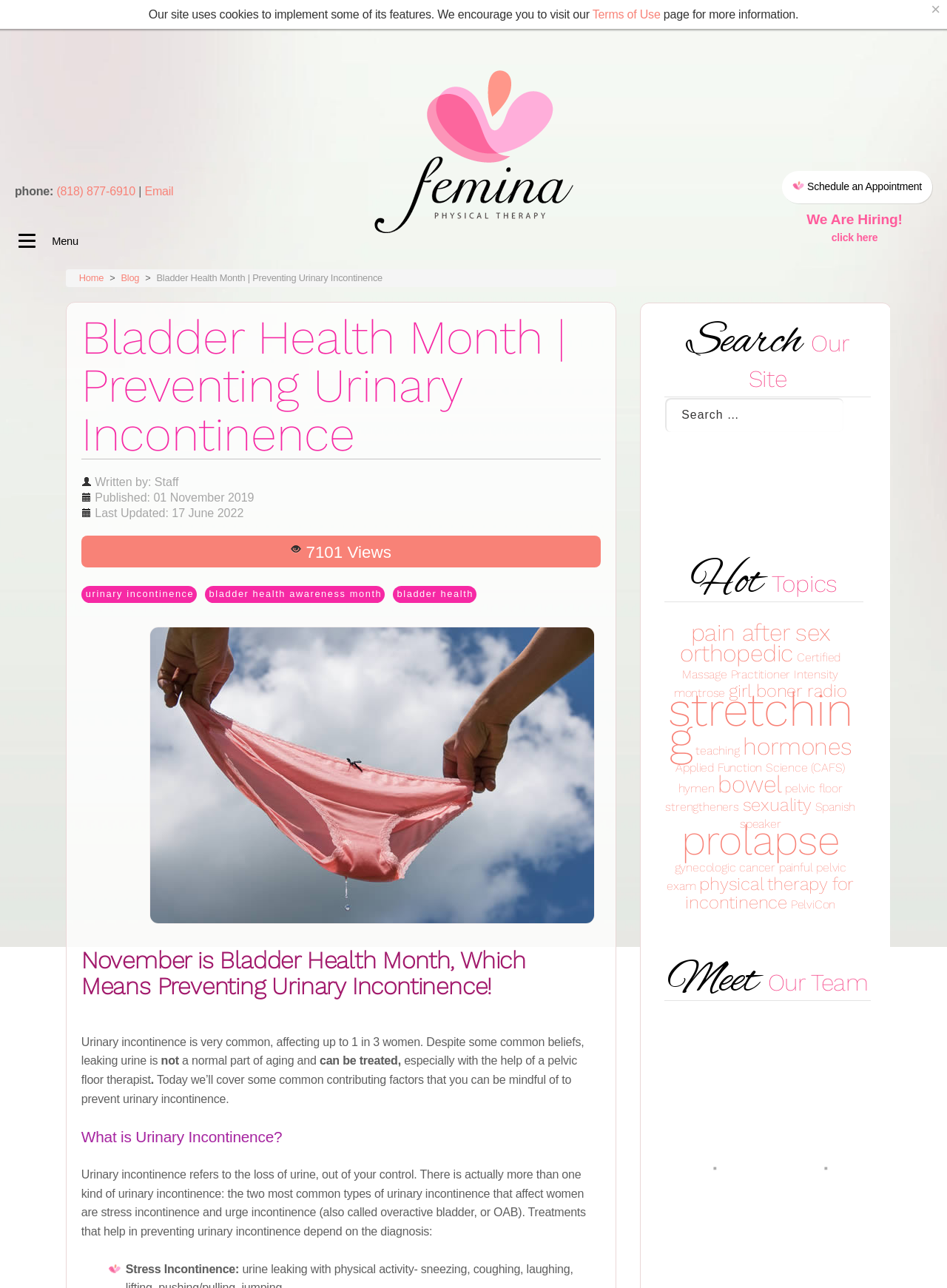Specify the bounding box coordinates for the region that must be clicked to perform the given instruction: "Click on the logo".

[0.395, 0.055, 0.605, 0.181]